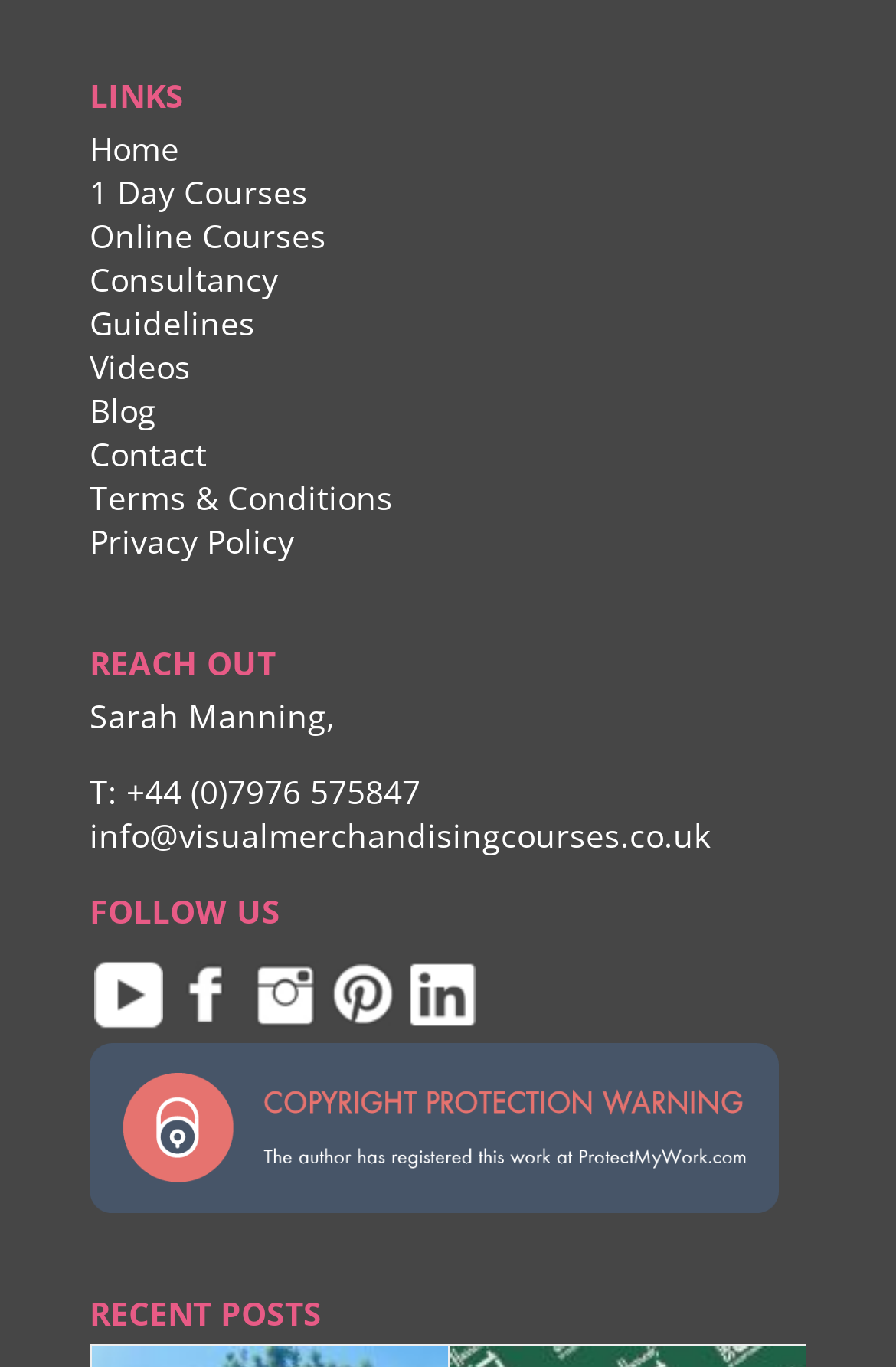What is the last section of the webpage?
Refer to the image and provide a one-word or short phrase answer.

RECENT POSTS